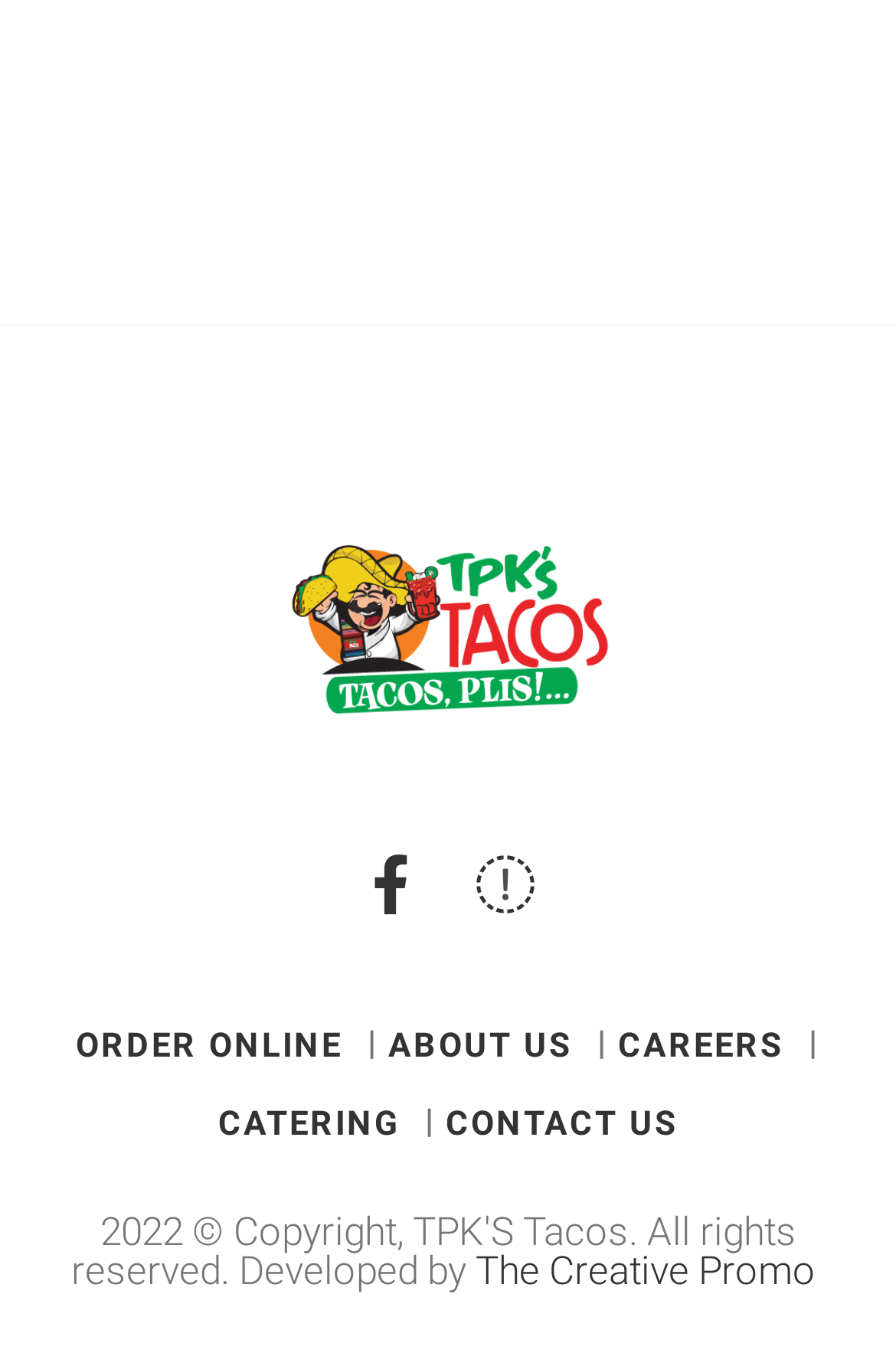Could you indicate the bounding box coordinates of the region to click in order to complete this instruction: "order online".

[0.085, 0.75, 0.382, 0.78]